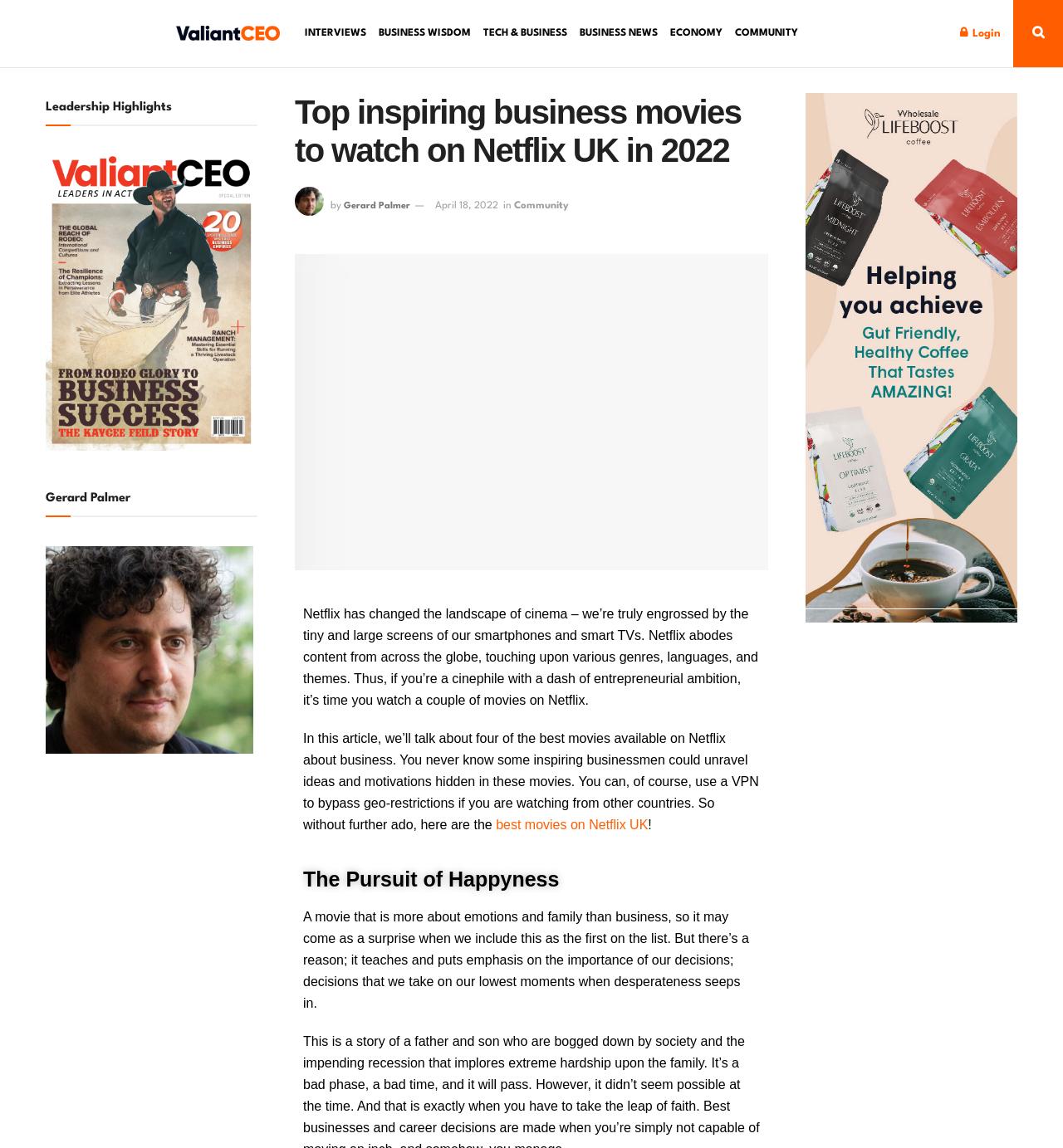Determine the bounding box coordinates of the region that needs to be clicked to achieve the task: "Explore the 'Community' section".

[0.484, 0.175, 0.535, 0.184]